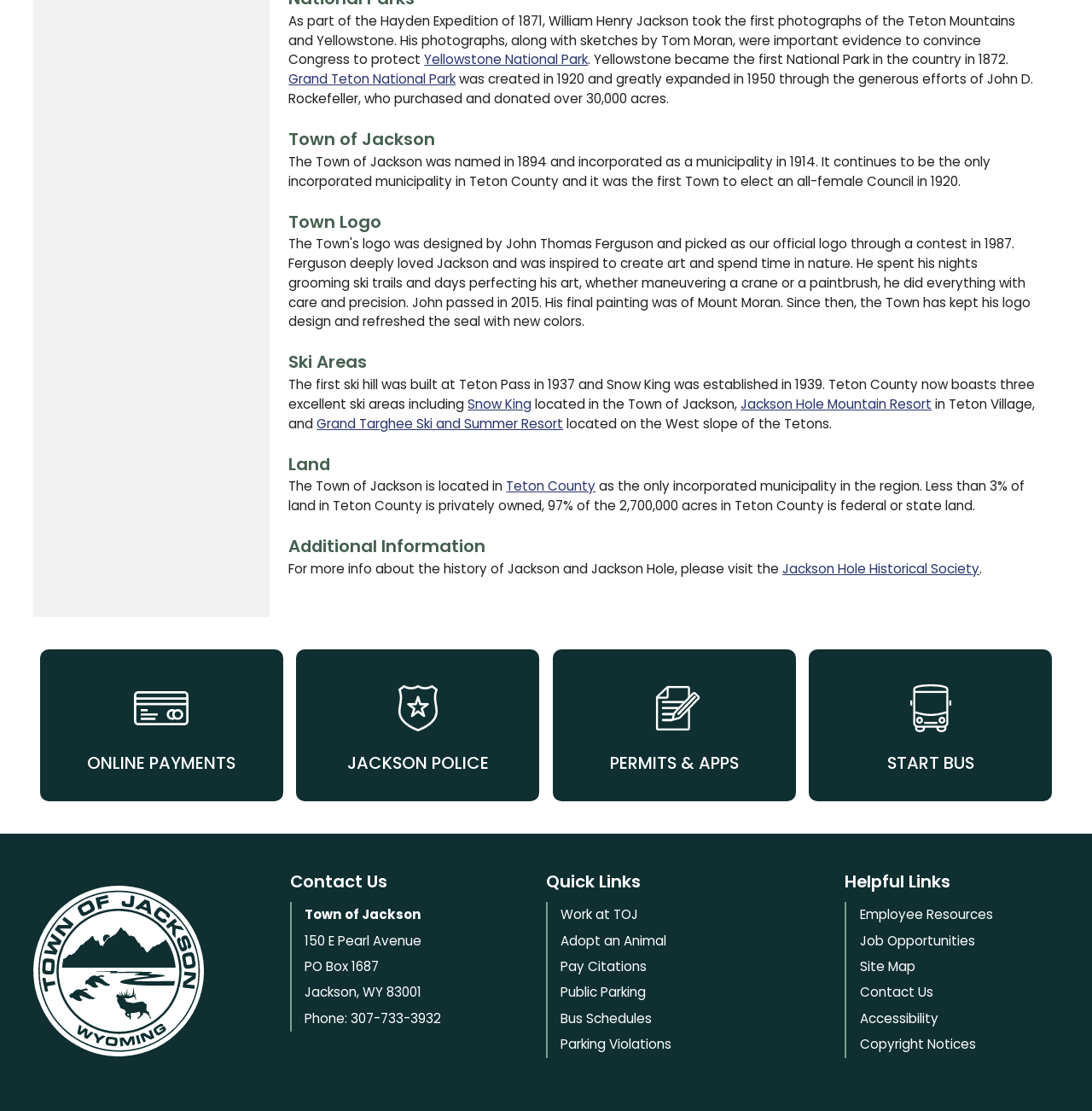Using the description "Yellowstone National Park", locate and provide the bounding box of the UI element.

[0.389, 0.046, 0.539, 0.062]